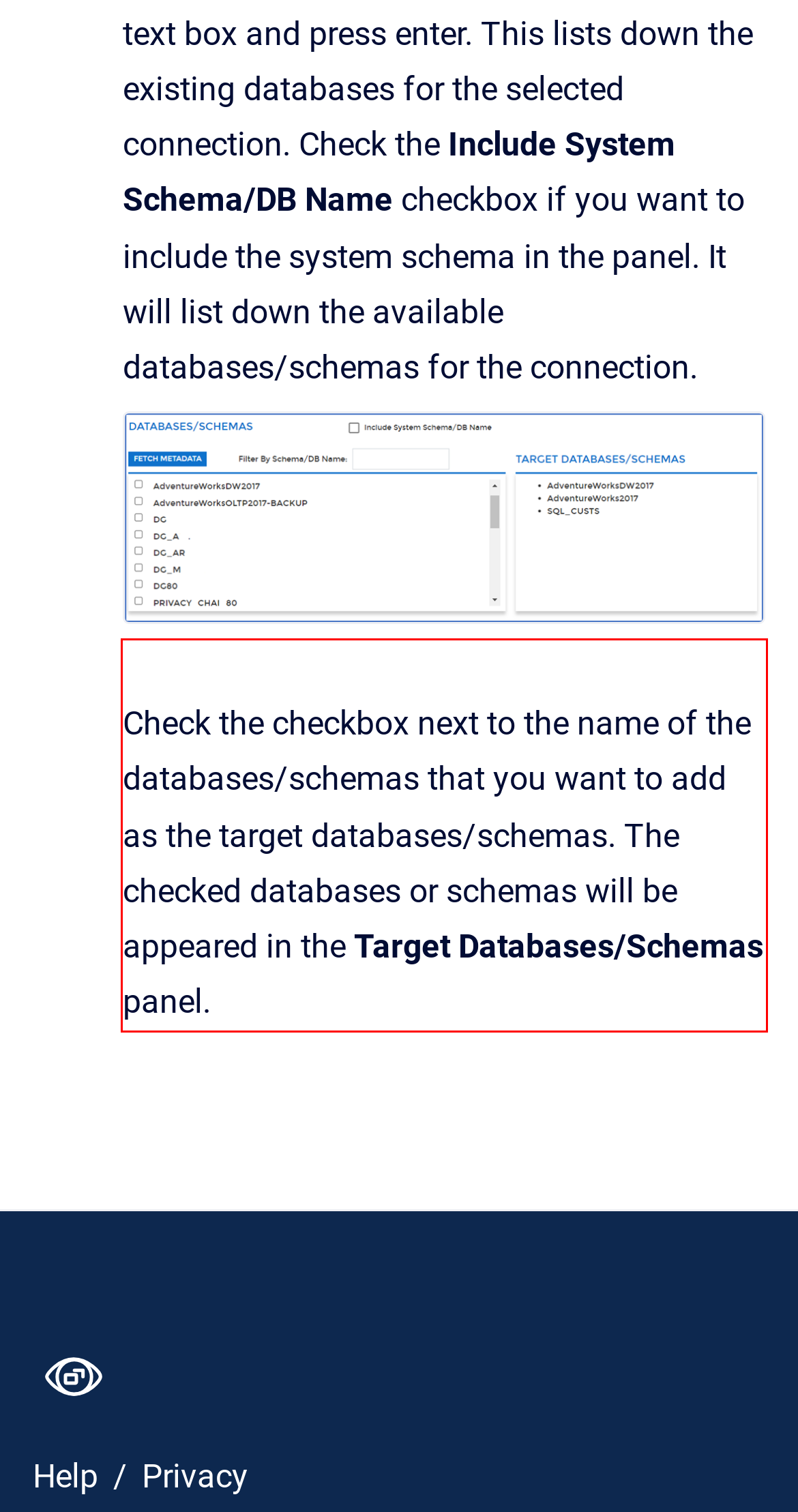Please examine the screenshot of the webpage and read the text present within the red rectangle bounding box.

Check the checkbox next to the name of the databases/schemas that you want to add as the target databases/schemas. The checked databases or schemas will be appeared in the Target Databases/Schemas panel.